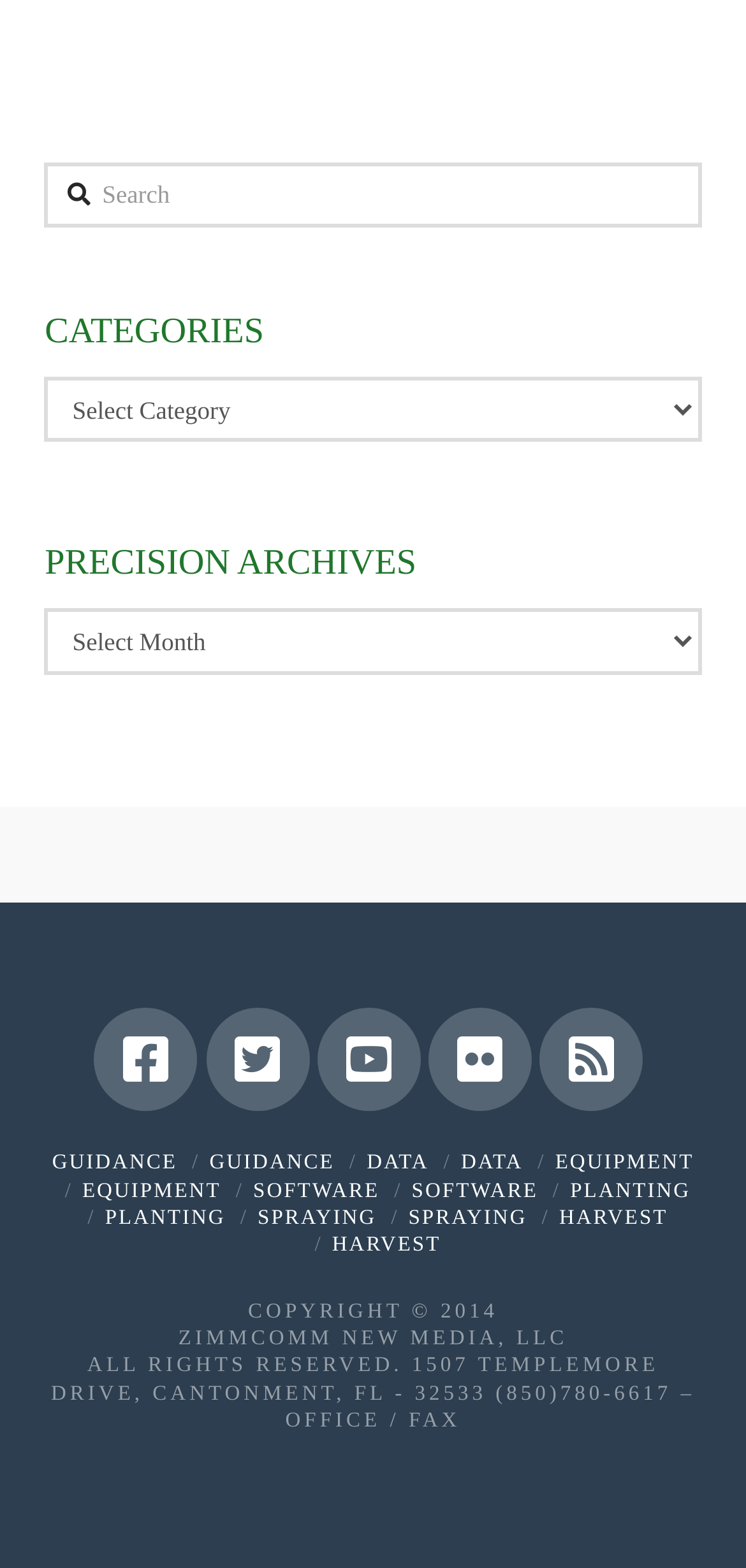Based on the element description "parent_node: Search name="s" placeholder="Search"", predict the bounding box coordinates of the UI element.

[0.06, 0.103, 0.94, 0.145]